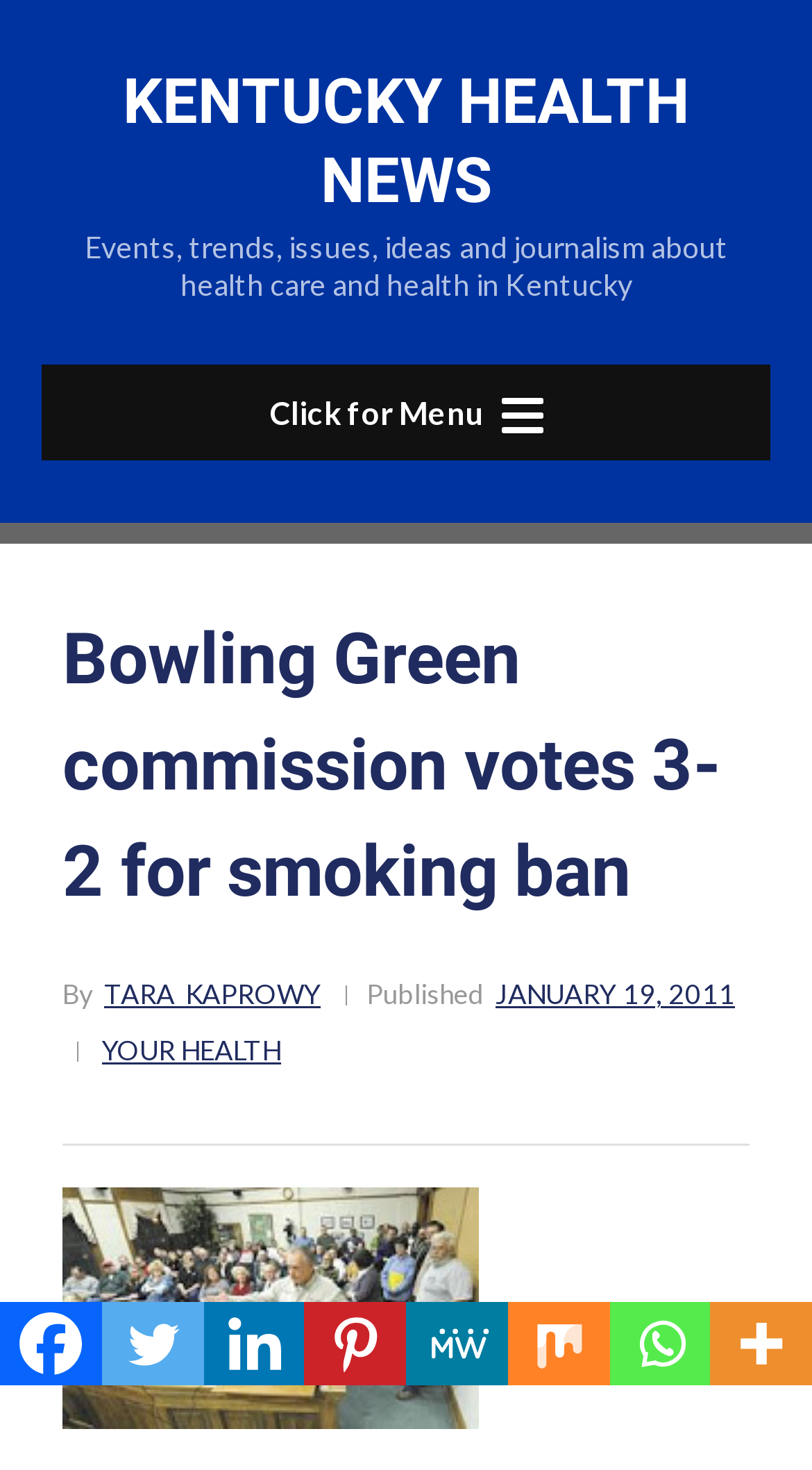Please identify the bounding box coordinates of the element's region that needs to be clicked to fulfill the following instruction: "Read the article by Tara Kaprowy". The bounding box coordinates should consist of four float numbers between 0 and 1, i.e., [left, top, right, bottom].

[0.128, 0.658, 0.395, 0.696]